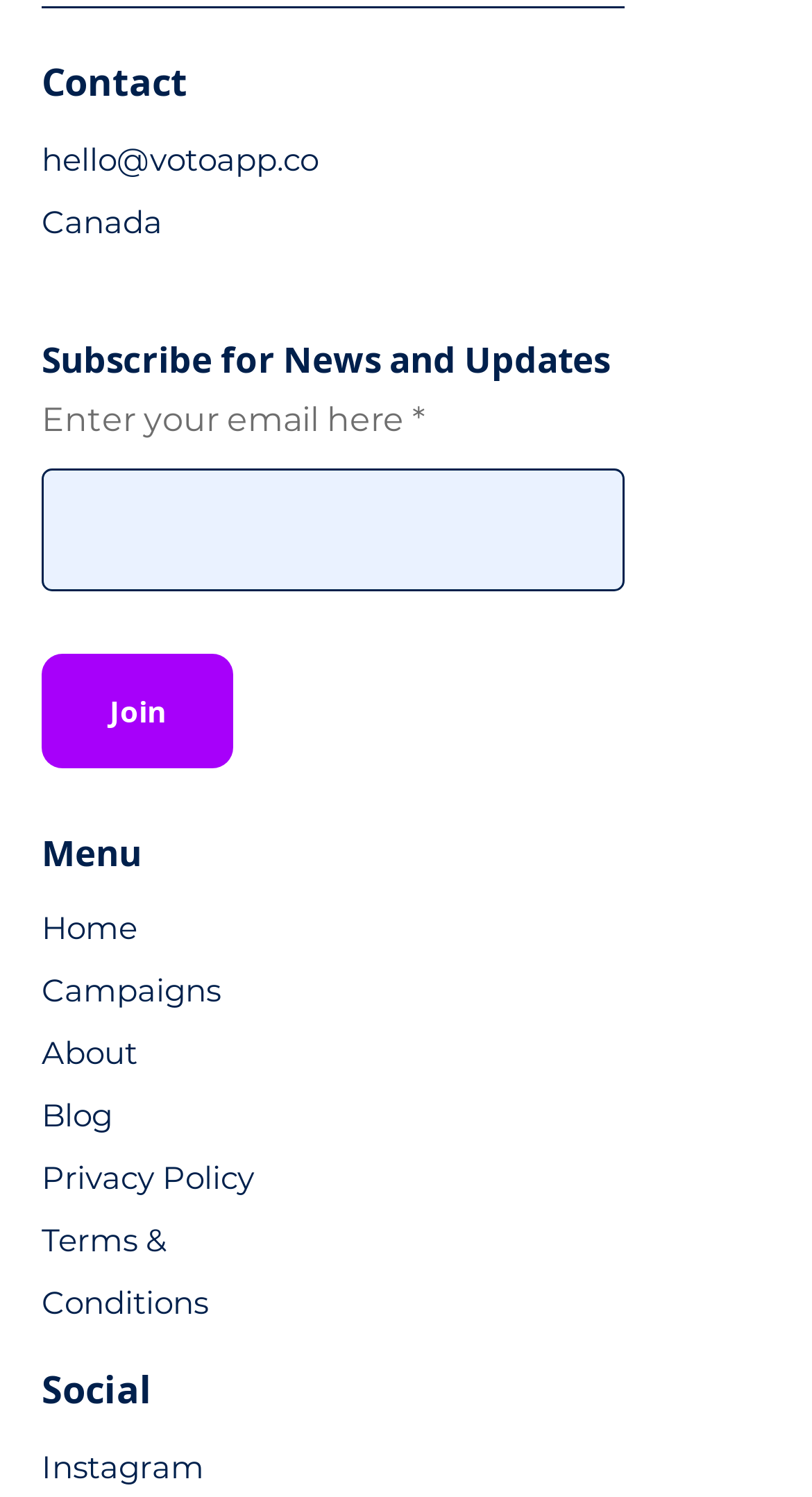Find the bounding box coordinates of the clickable region needed to perform the following instruction: "Subscribe to the newsletter". The coordinates should be provided as four float numbers between 0 and 1, i.e., [left, top, right, bottom].

[0.051, 0.313, 0.769, 0.396]